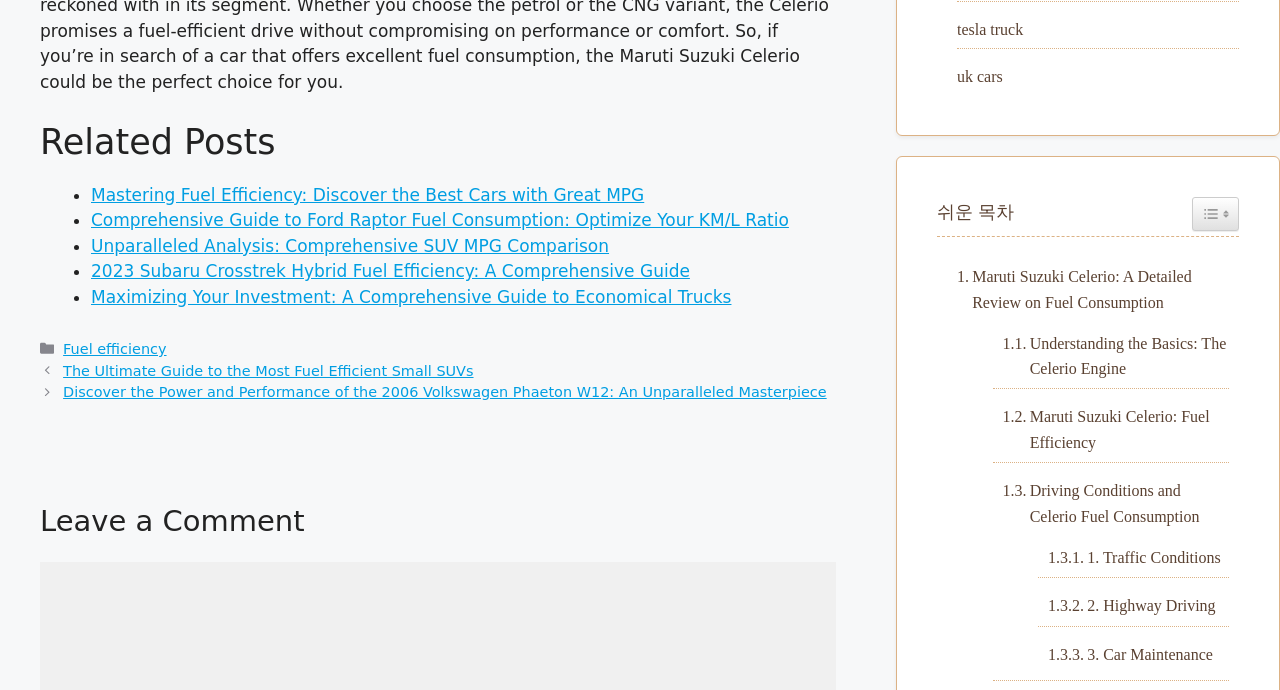Please locate the bounding box coordinates of the element that should be clicked to complete the given instruction: "Search for something".

None